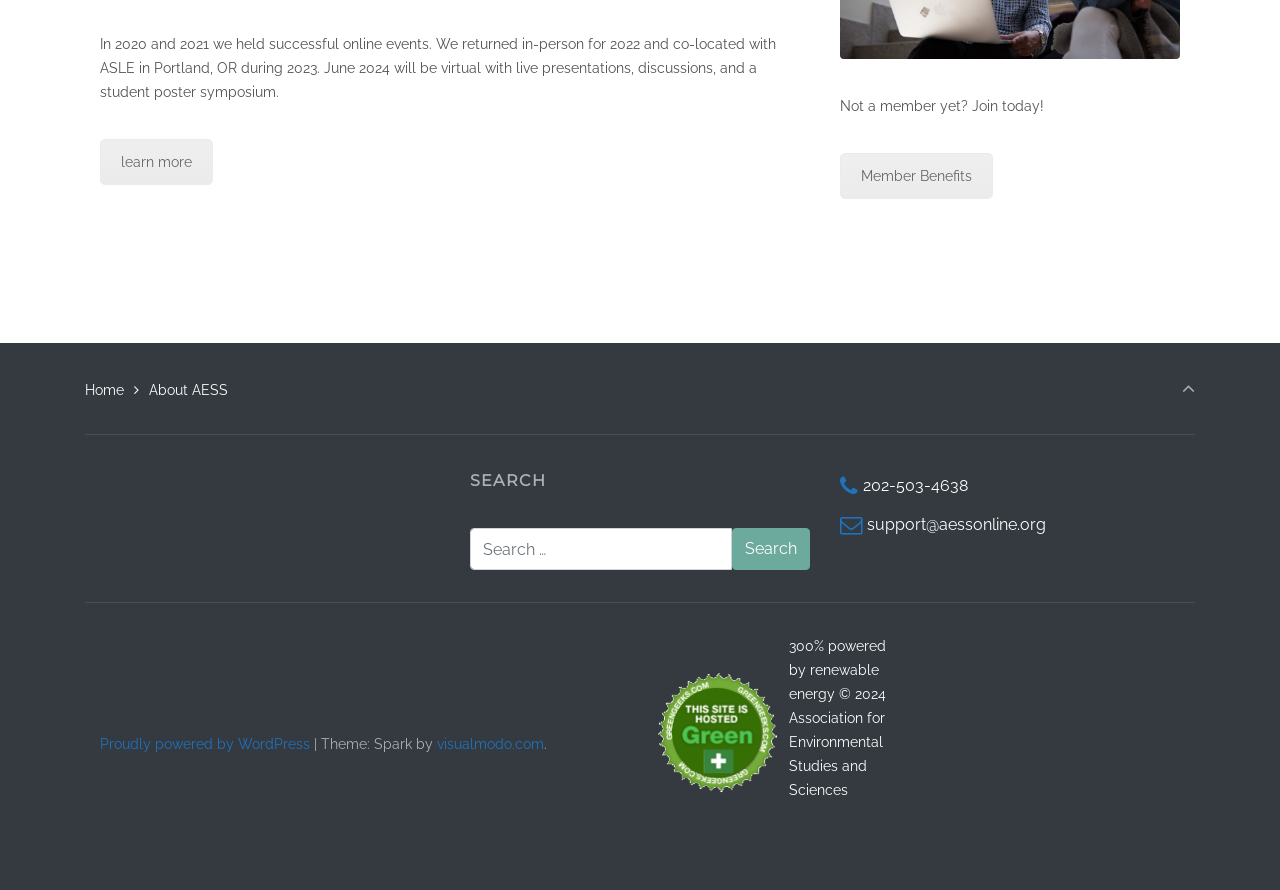For the following element description, predict the bounding box coordinates in the format (top-left x, top-left y, bottom-right x, bottom-right y). All values should be floating point numbers between 0 and 1. Description: name="s" placeholder="Search …"

[0.367, 0.593, 0.572, 0.64]